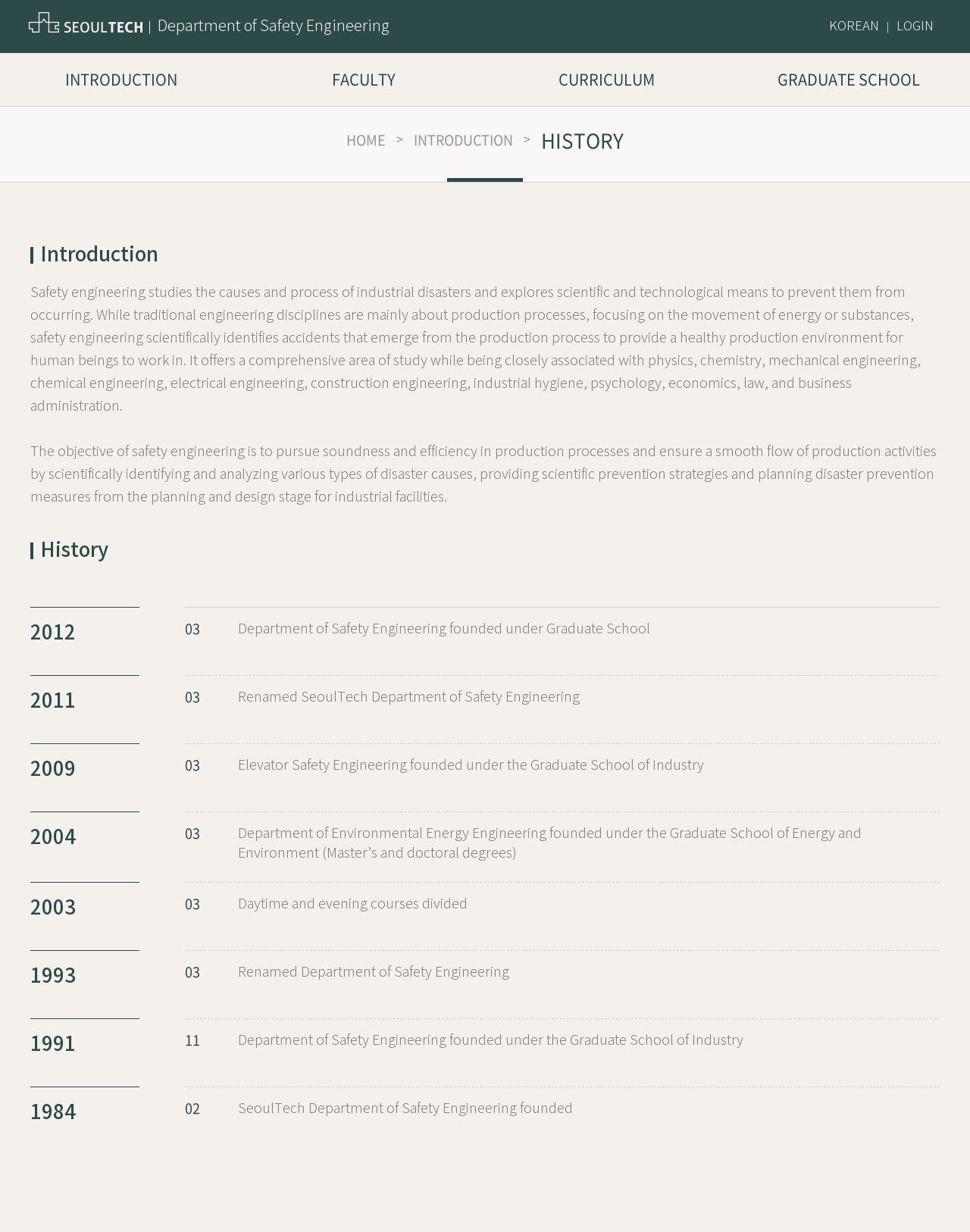When was the Department of Safety Engineering founded under the Graduate School?
Provide an in-depth and detailed answer to the question.

According to the webpage, the Department of Safety Engineering was founded under the Graduate School of Industry in 1991.